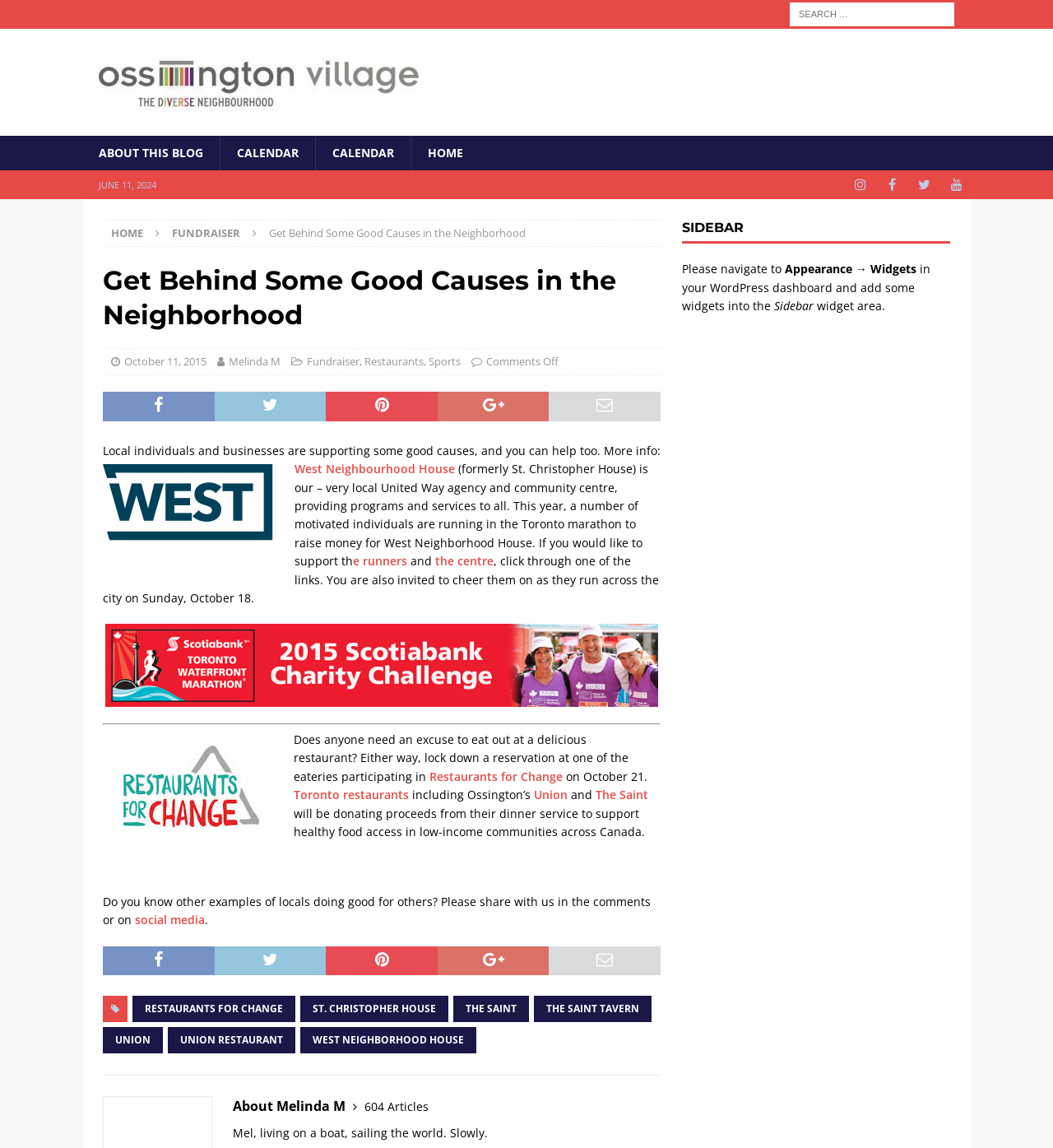Predict the bounding box coordinates of the area that should be clicked to accomplish the following instruction: "Check the calendar". The bounding box coordinates should consist of four float numbers between 0 and 1, i.e., [left, top, right, bottom].

[0.209, 0.118, 0.299, 0.149]